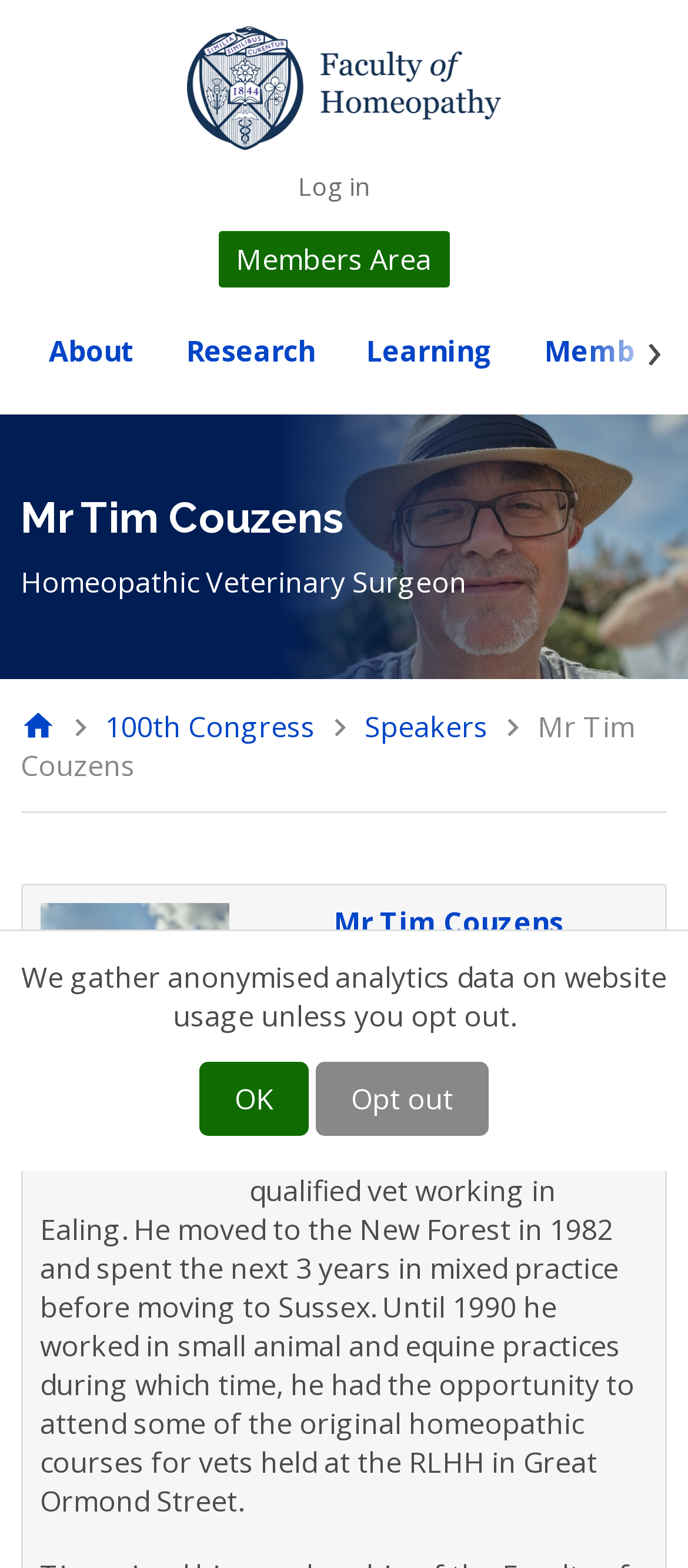Identify the bounding box of the HTML element described here: "Learning". Provide the coordinates as four float numbers between 0 and 1: [left, top, right, bottom].

[0.507, 0.206, 0.743, 0.242]